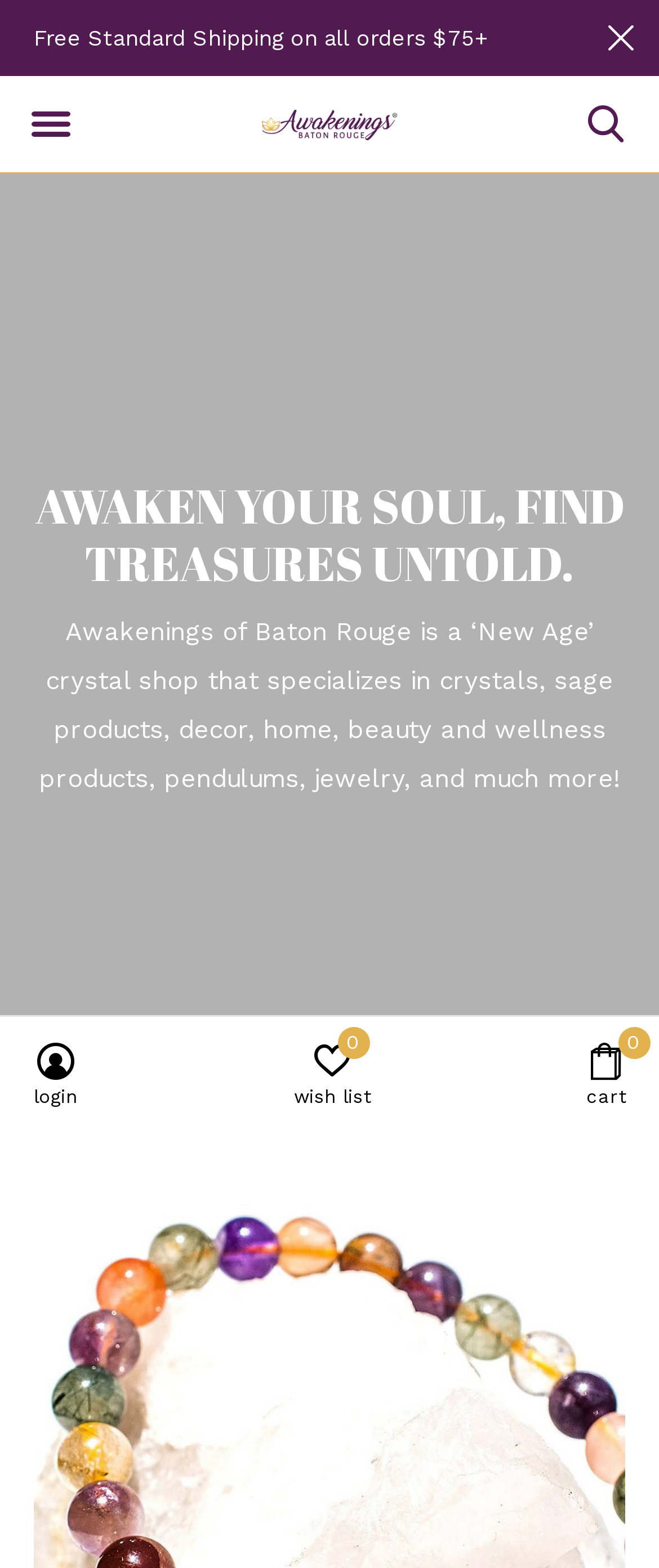What is the purpose of the button with the icon ''?
Please provide a comprehensive answer based on the details in the screenshot.

I found the purpose of the button with the icon '' by looking at the button element with the text '' and the attribute 'expanded: False controls: mobile'.